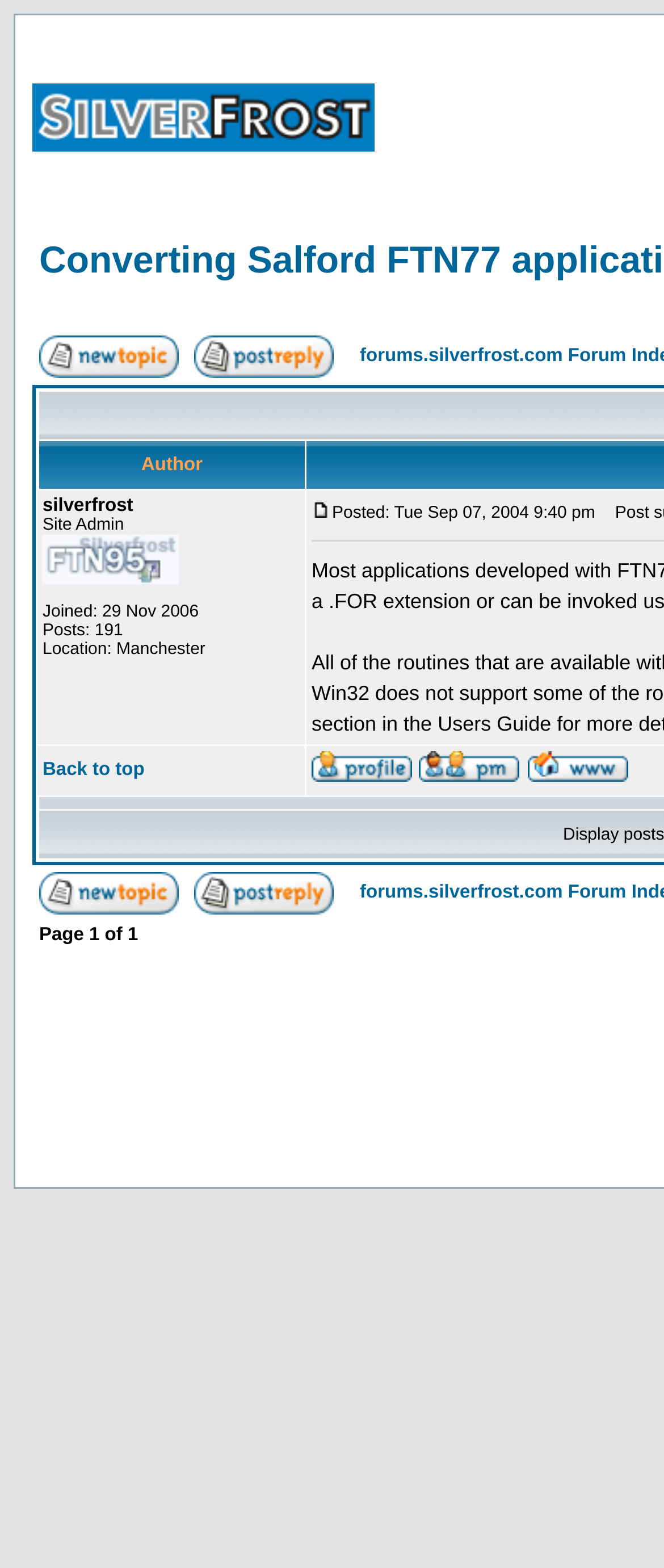Offer a meticulous caption that includes all visible features of the webpage.

The webpage appears to be a forum discussion page, specifically a topic page on the Silverfrost forums. At the top, there is a header section with a link to the "Forum Index" accompanied by an image. Below this, there are two buttons, "Post new topic" and "Reply to topic", each with an associated image.

The main content of the page is a table with a single row, containing information about the topic author. The author's details, including their name, join date, post count, and location, are displayed in a series of static text elements. There is also a link to view the author's profile, send a private message, or visit their website, each accompanied by an image.

To the right of the author's information, there is a "Back to top" link. Below this, there is a repeating pattern of elements, including links to post new topics and reply to topics, each with an associated image.

Overall, the page has a simple and functional design, with a focus on providing easy access to common actions and displaying relevant information about the topic and its author.